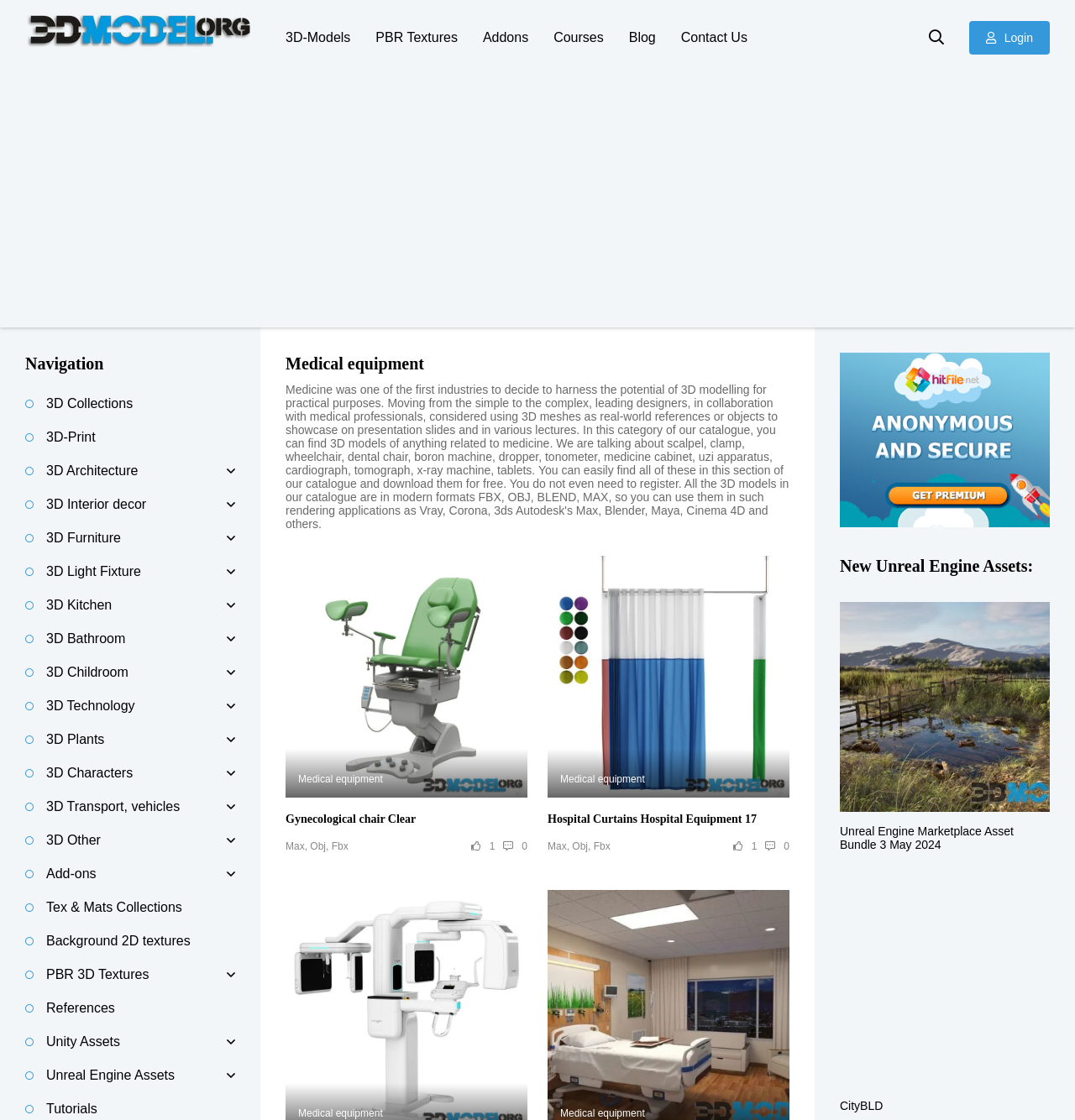What is the navigation menu item that comes after '3D-Print'?
Using the image as a reference, answer with just one word or a short phrase.

3D Architecture